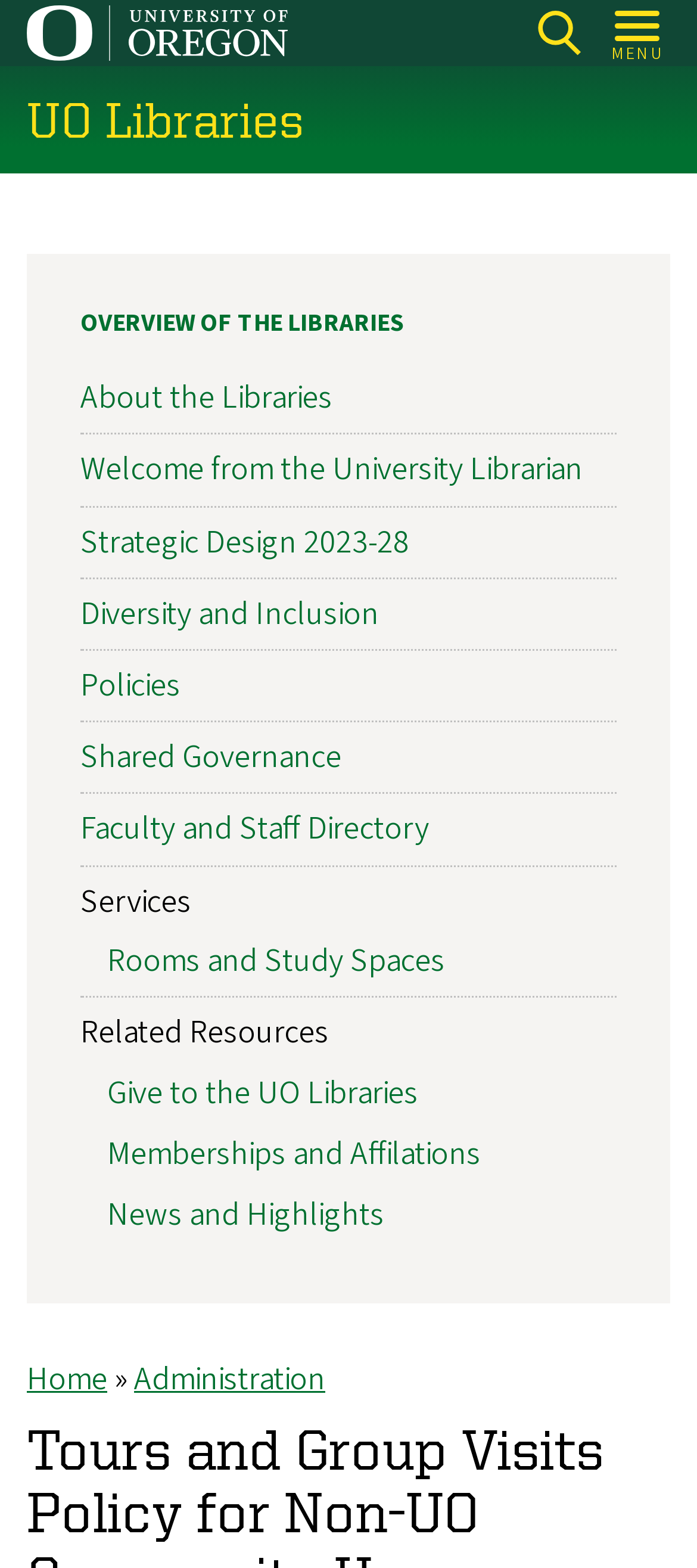Please find the bounding box coordinates of the section that needs to be clicked to achieve this instruction: "Search for something".

[0.769, 0.007, 0.833, 0.035]